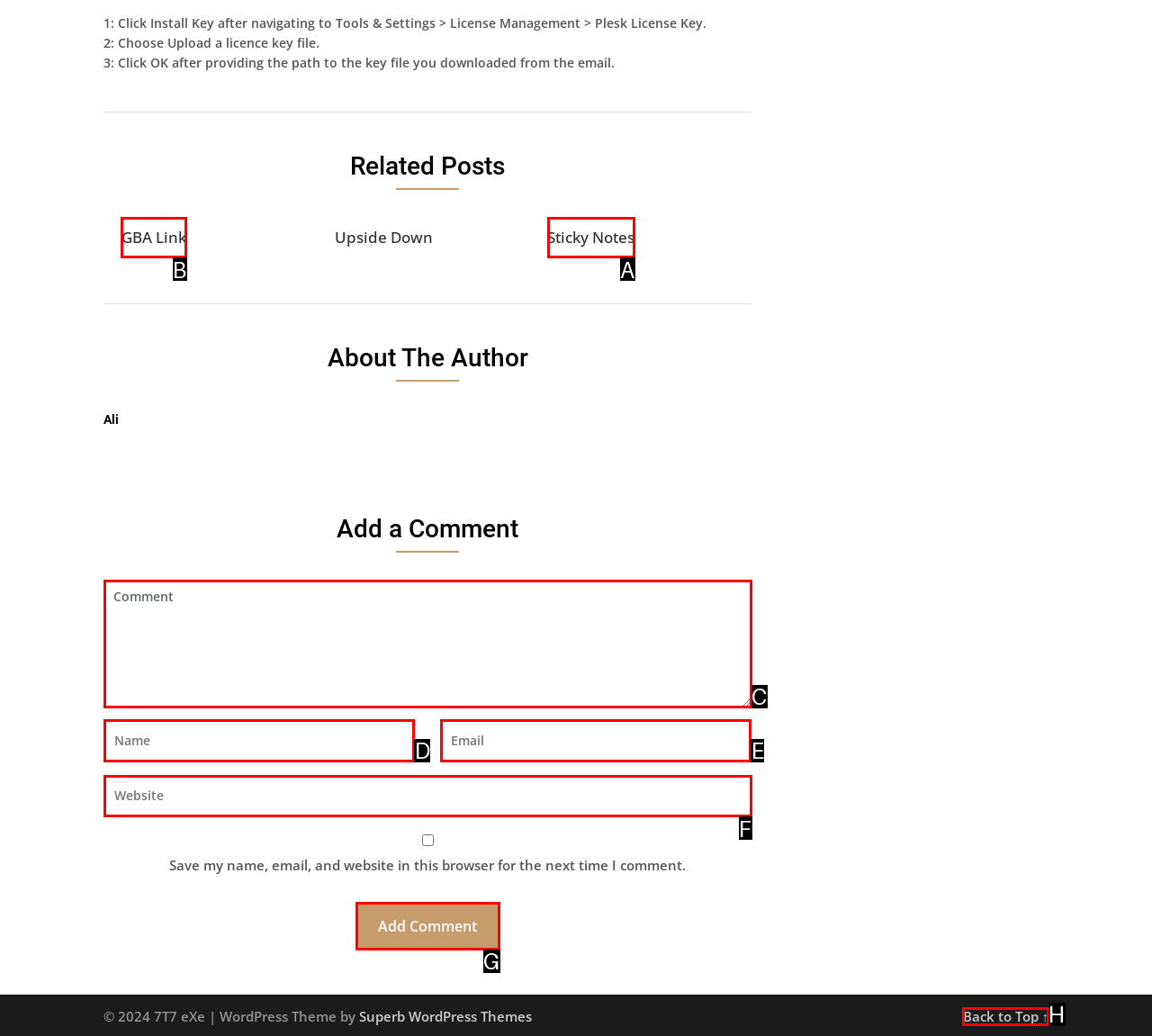From the options shown in the screenshot, tell me which lettered element I need to click to complete the task: Go to CrimeLine homepage.

None